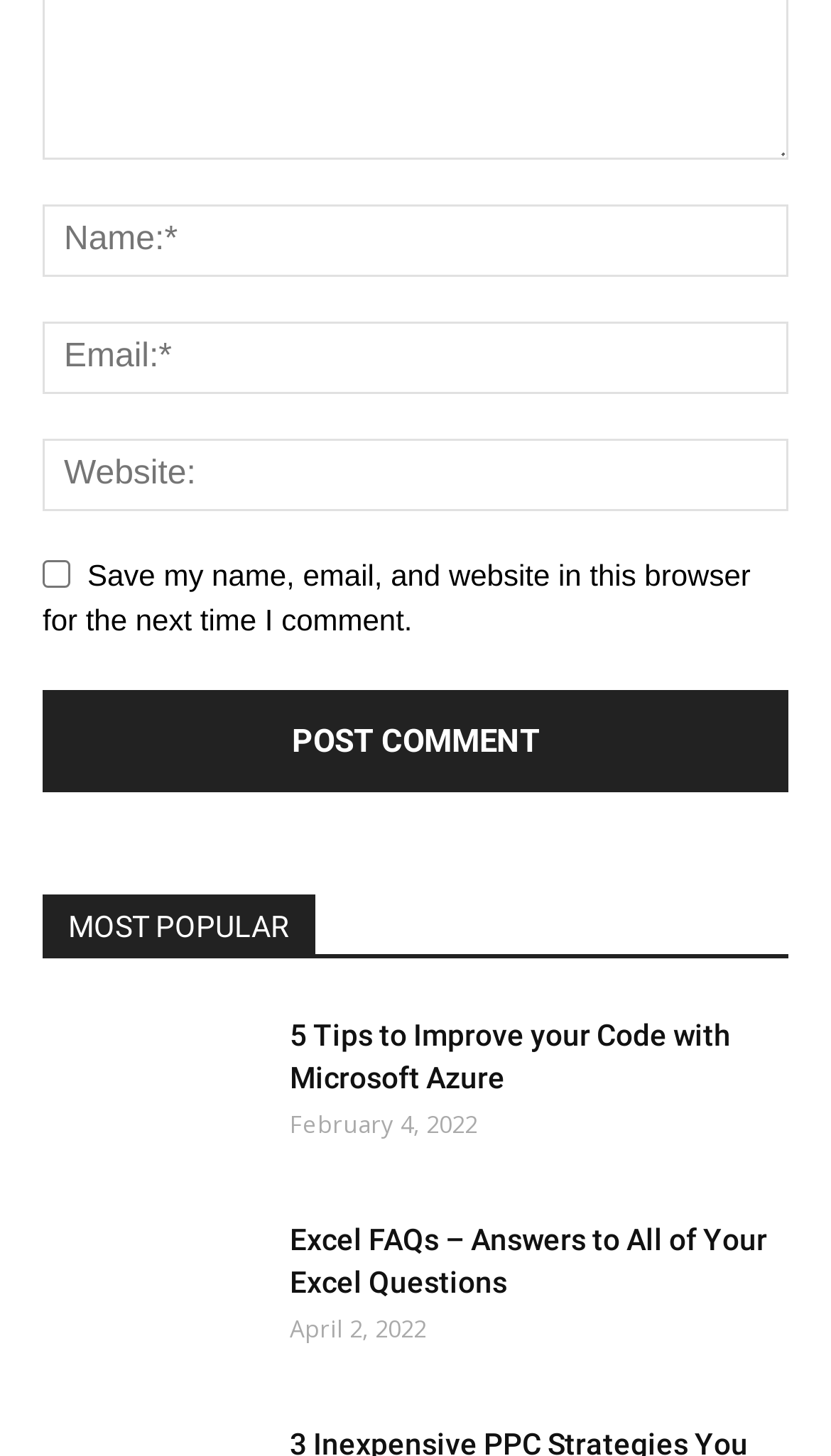Determine the bounding box coordinates of the clickable region to execute the instruction: "Read the article '5 Tips to Improve your Code with Microsoft Azure'". The coordinates should be four float numbers between 0 and 1, denoted as [left, top, right, bottom].

[0.051, 0.697, 0.308, 0.799]